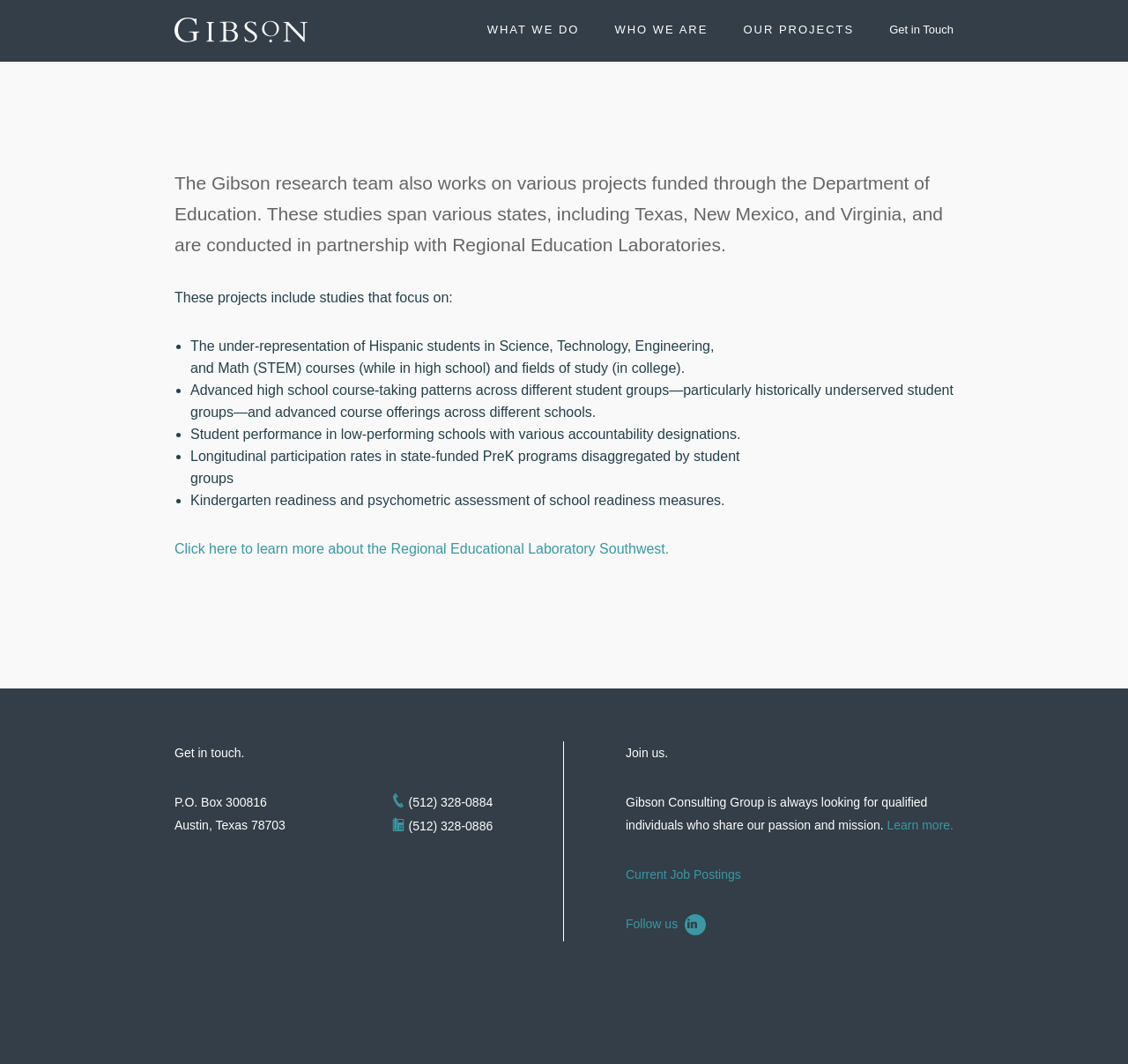Reply to the question with a single word or phrase:
What is the name of the research team?

Gibson research team